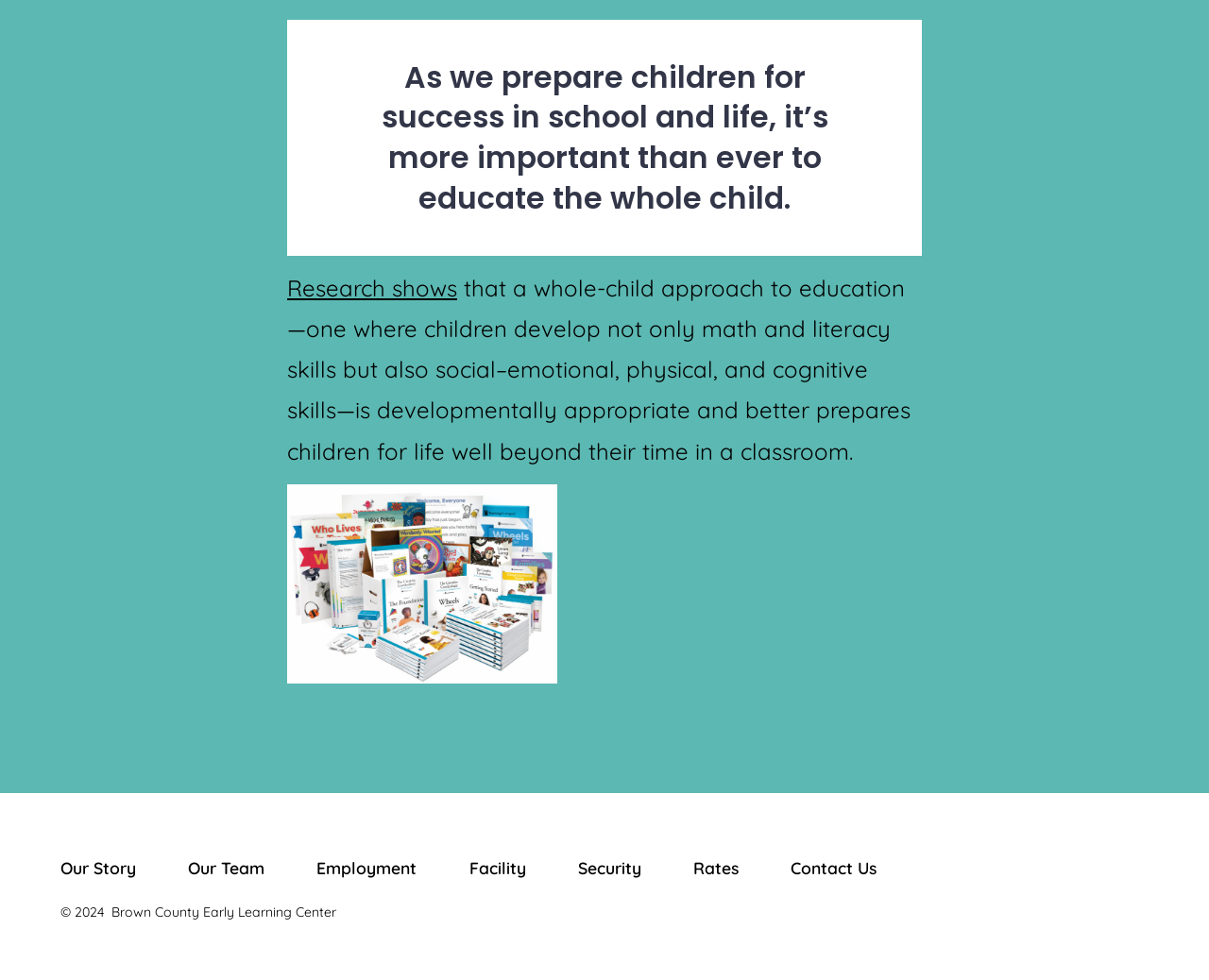What is the name of the organization?
Using the image as a reference, give an elaborate response to the question.

The name of the organization is mentioned at the bottom of the webpage, in the footer section, as 'Brown County Early Learning Center'.